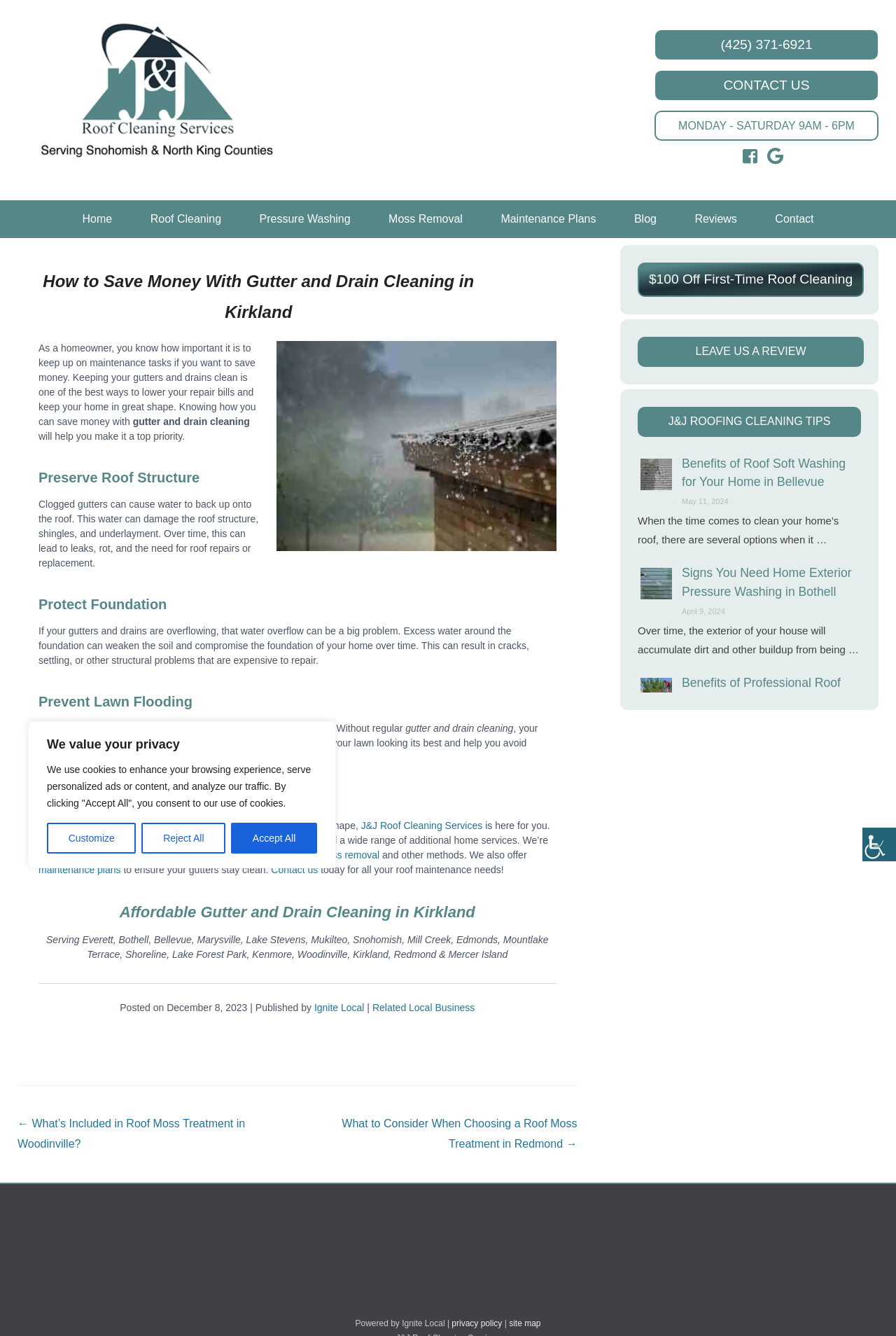What areas are served by J&J Roof Cleaning Services?
Analyze the screenshot and provide a detailed answer to the question.

The webpage lists several areas served by J&J Roof Cleaning Services, including Everett, Bothell, Bellevue, Marysville, Lake Stevens, Mukilteo, Snohomish, Mill Creek, Edmonds, Mountlake Terrace, Shoreline, Lake Forest Park, Kenmore, Woodinville, Kirkland, Redmond, and Mercer Island.